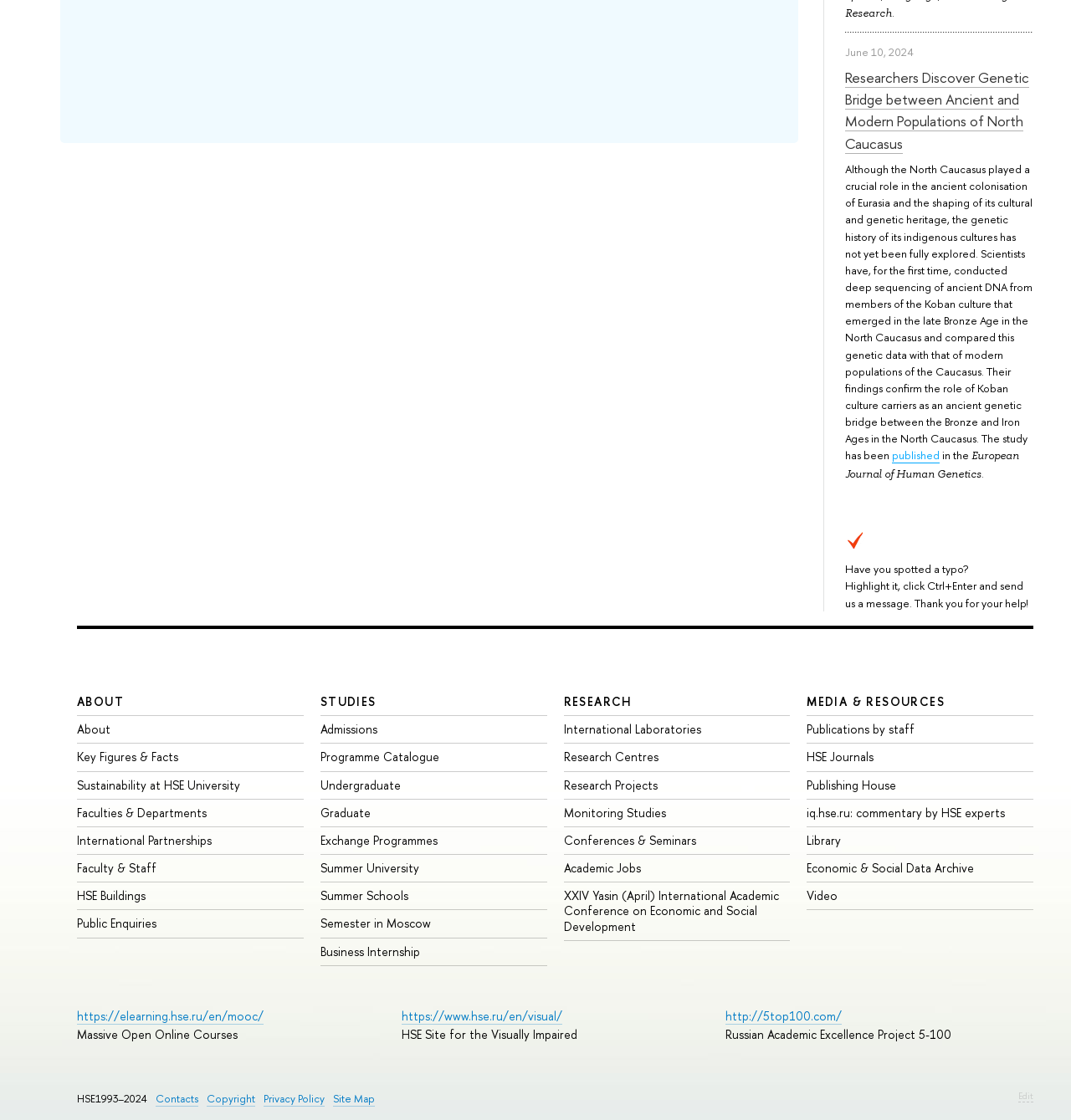Please examine the image and provide a detailed answer to the question: What is the name of the journal mentioned in the article?

The name of the journal is mentioned in the StaticText element with the text 'European Journal of Human Genetics'. This journal is likely the publication where the study mentioned in the article was published.